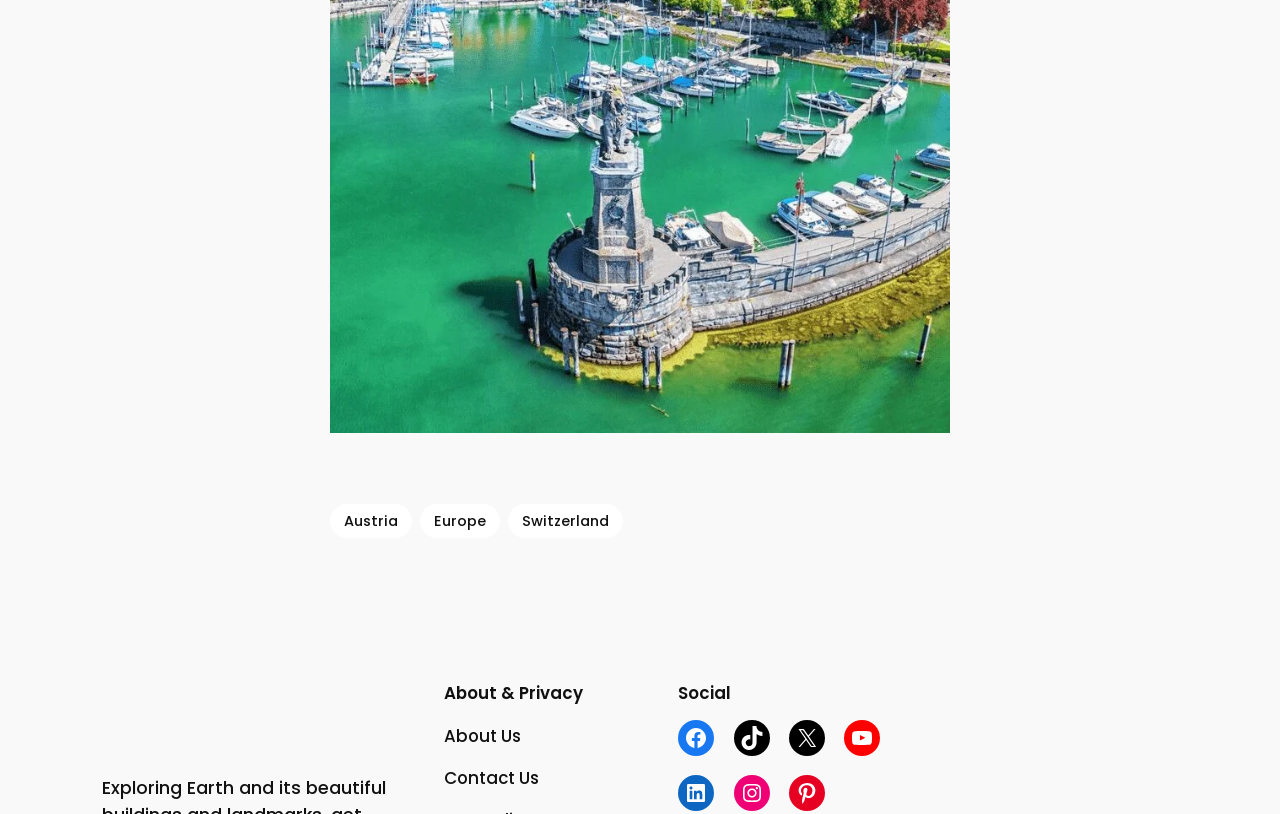How many social media links are there?
Answer the question with detailed information derived from the image.

I counted the number of links under the 'Social' heading, which are Facebook, TikTok, X, YouTube, LinkedIn, Instagram, and Pinterest, totaling 8 social media links.